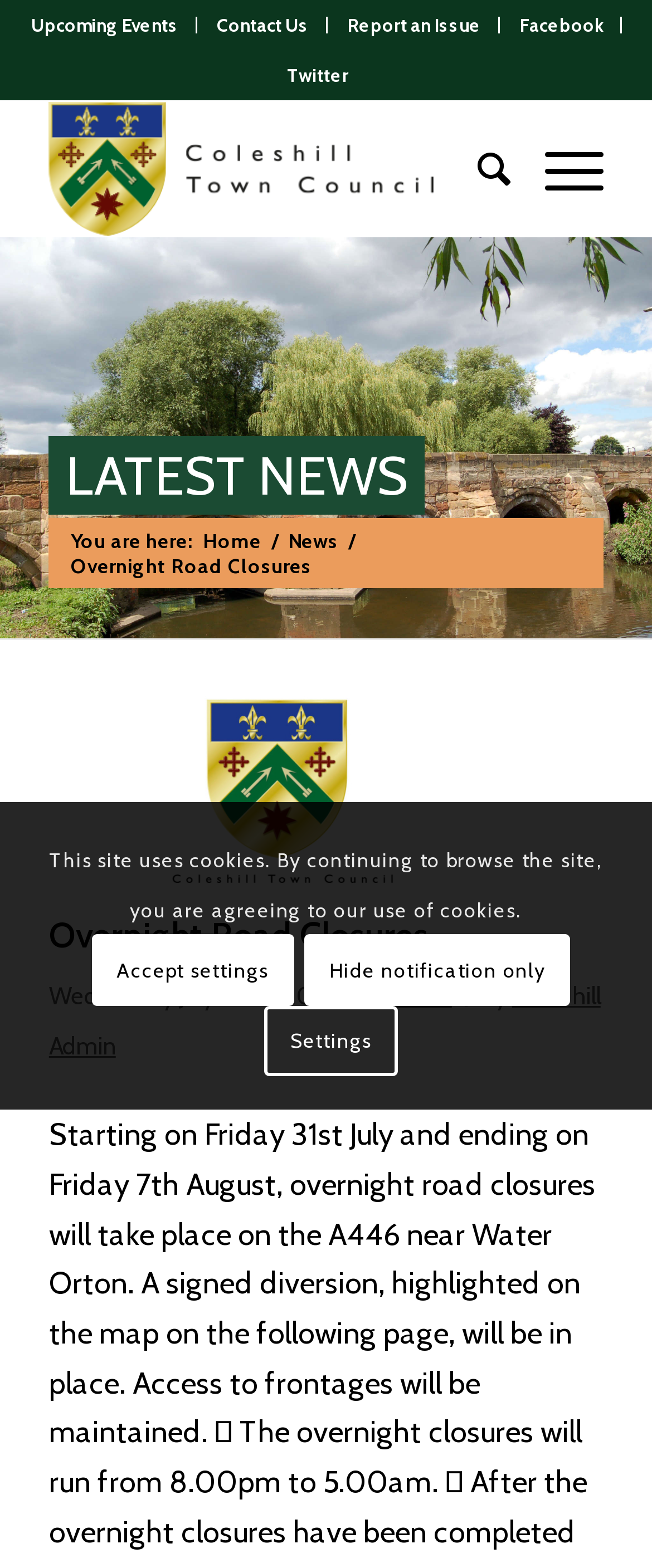Determine the bounding box coordinates of the target area to click to execute the following instruction: "Go to Upcoming Events."

[0.047, 0.001, 0.273, 0.031]